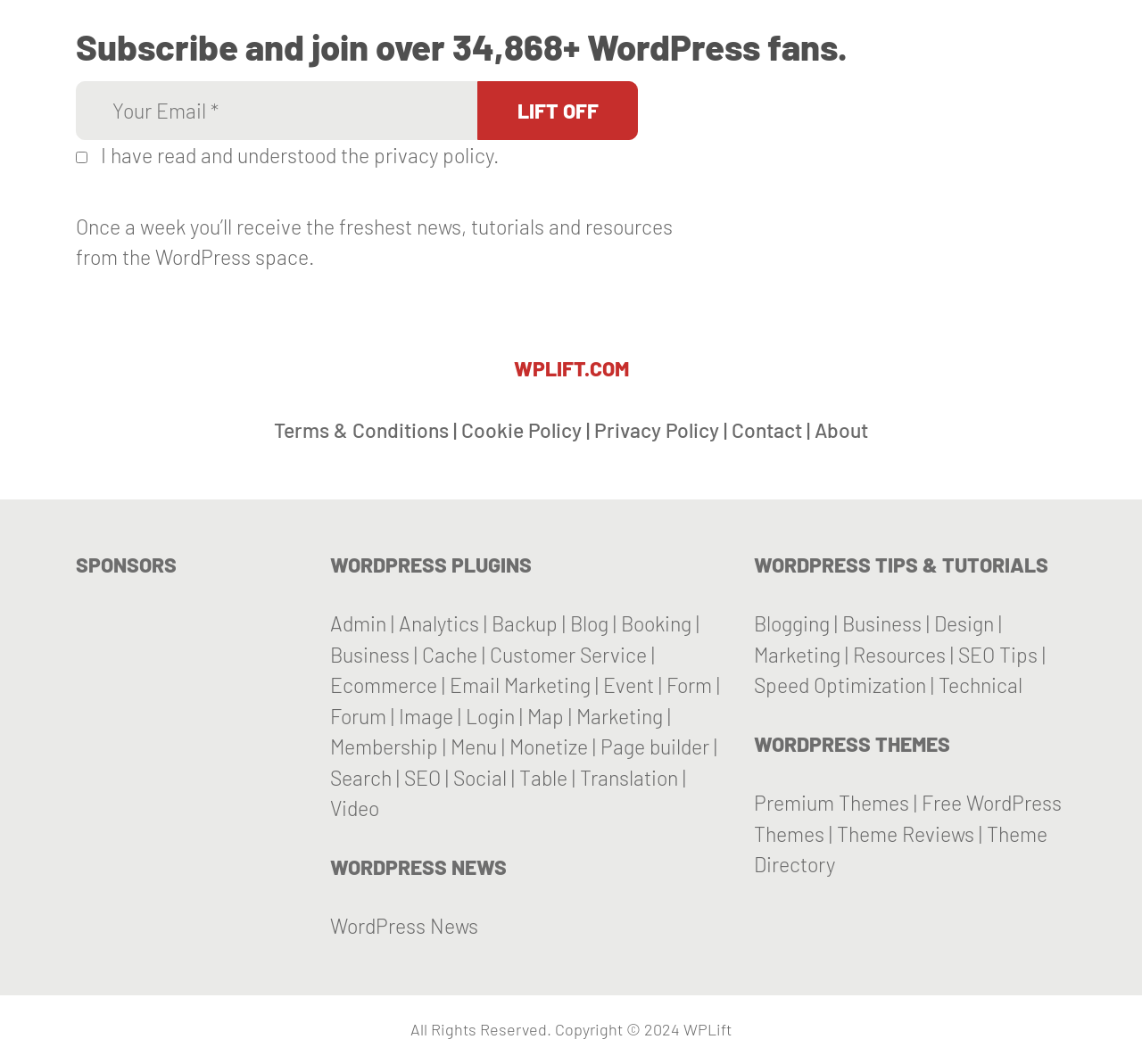Determine the bounding box of the UI element mentioned here: "Cookie Policy". The coordinates must be in the format [left, top, right, bottom] with values ranging from 0 to 1.

[0.404, 0.392, 0.509, 0.416]